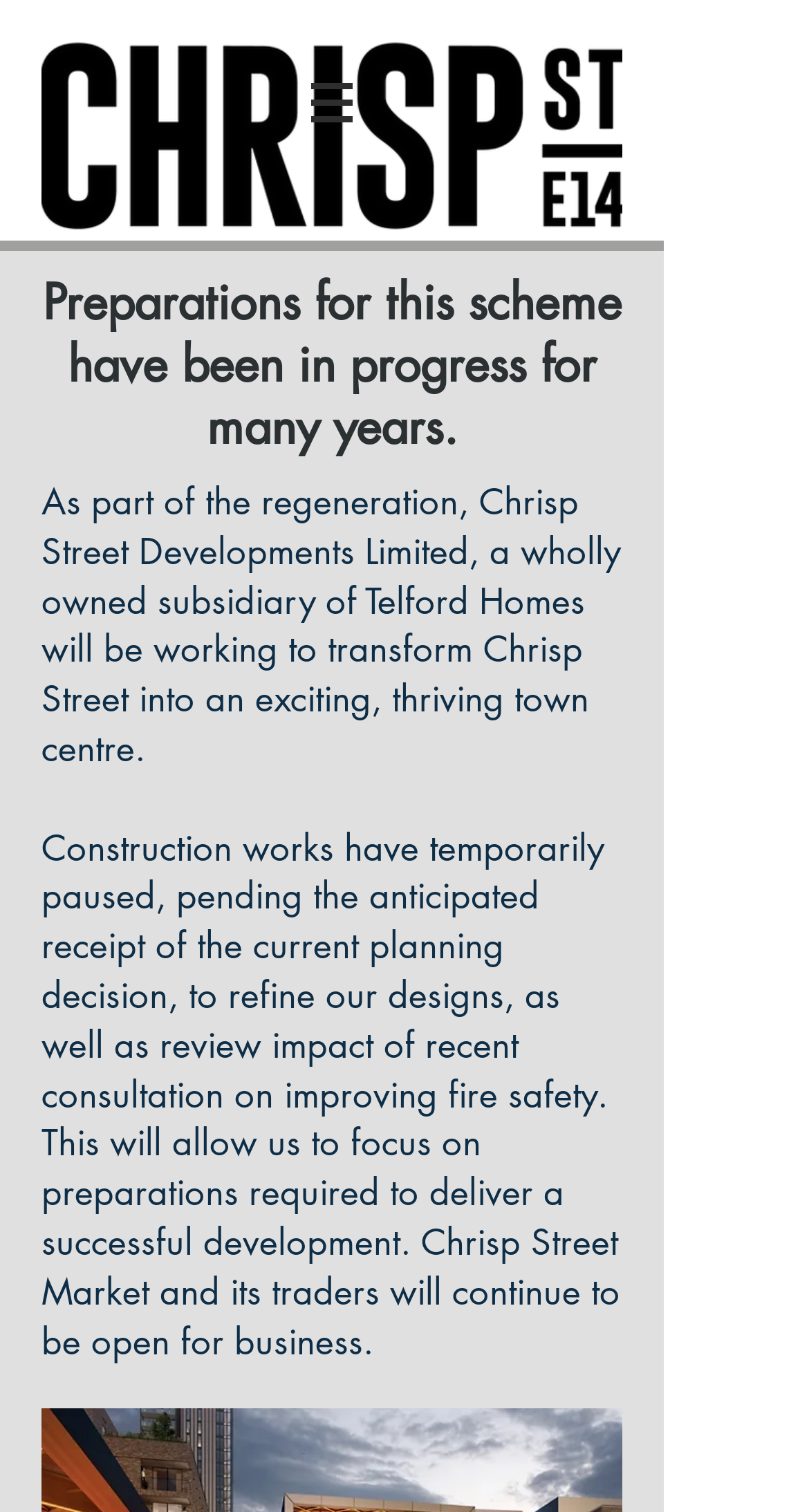What is the goal of the regeneration plan?
Provide an in-depth and detailed explanation in response to the question.

The webpage indicates that the goal of the regeneration plan is to transform Chrisp Street into an exciting, thriving town centre, which suggests a comprehensive redevelopment of the area.